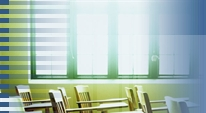Give a detailed explanation of what is happening in the image.

The image captures a classroom environment at Mizuno Language Institute, showcasing a series of empty wooden desks arranged neatly in a brightly lit room. Large windows allow natural light to flood in, creating a cheerful and inviting atmosphere. The walls are adorned in soft colors, enhancing the educational ambiance. This setting reflects the institute's commitment to providing a conducive learning space, particularly vibrant during the January student entrance ceremony, when new students gather to embark on their language learning journey.